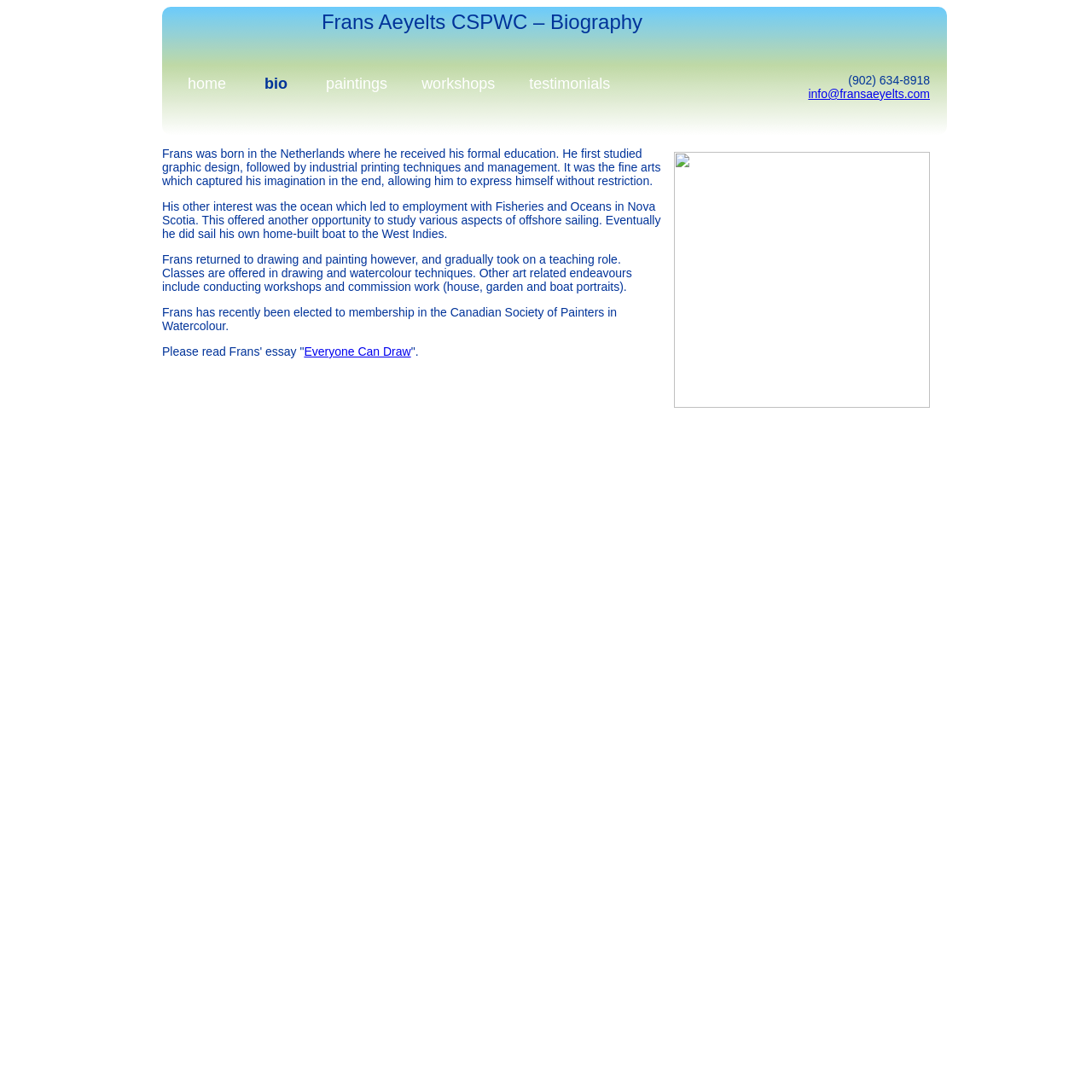What is Frans Aeyelts' profession?
Please look at the screenshot and answer in one word or a short phrase.

Artist